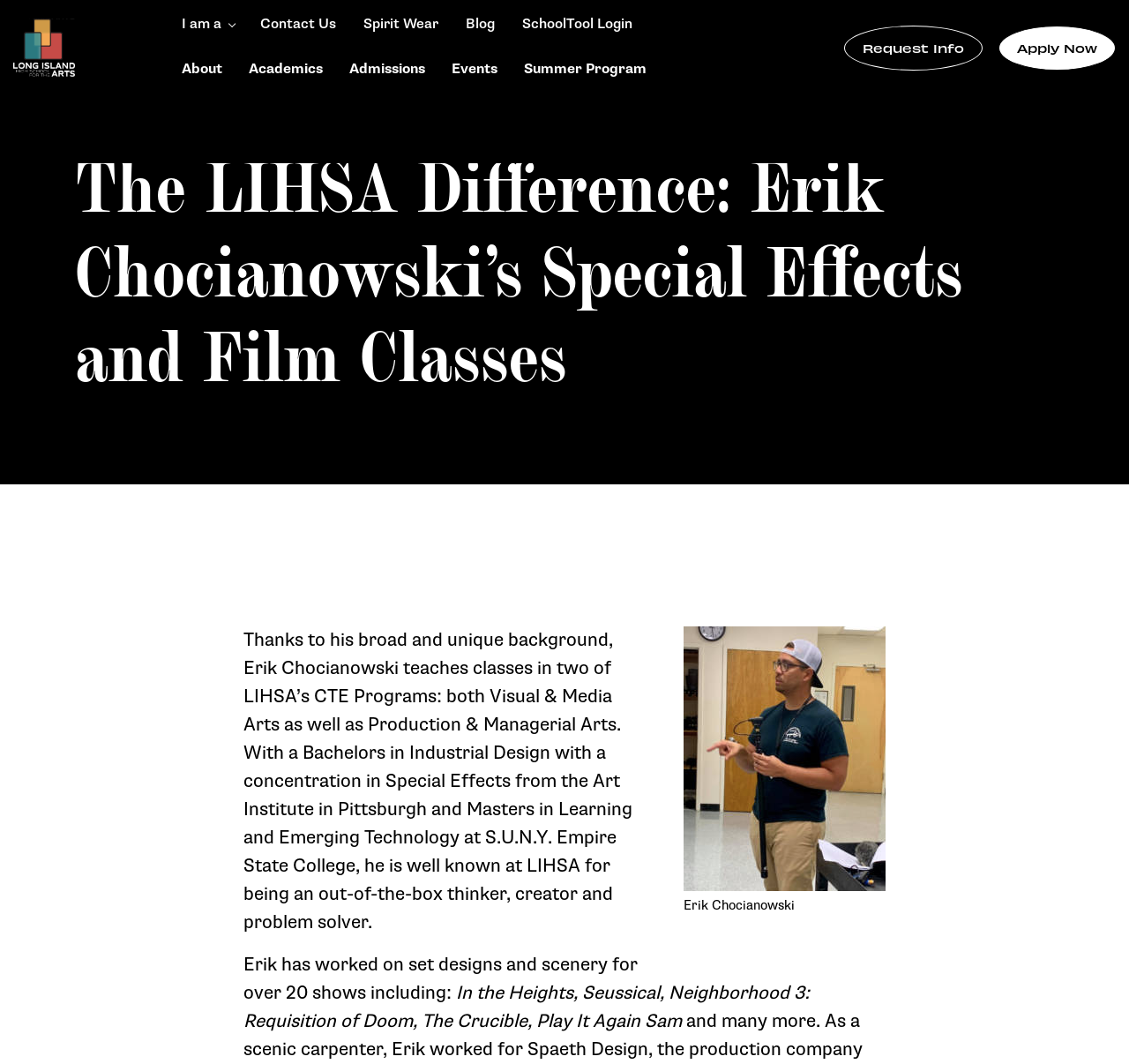What is the name of the school Erik is affiliated with?
Refer to the image and provide a concise answer in one word or phrase.

LIHSA